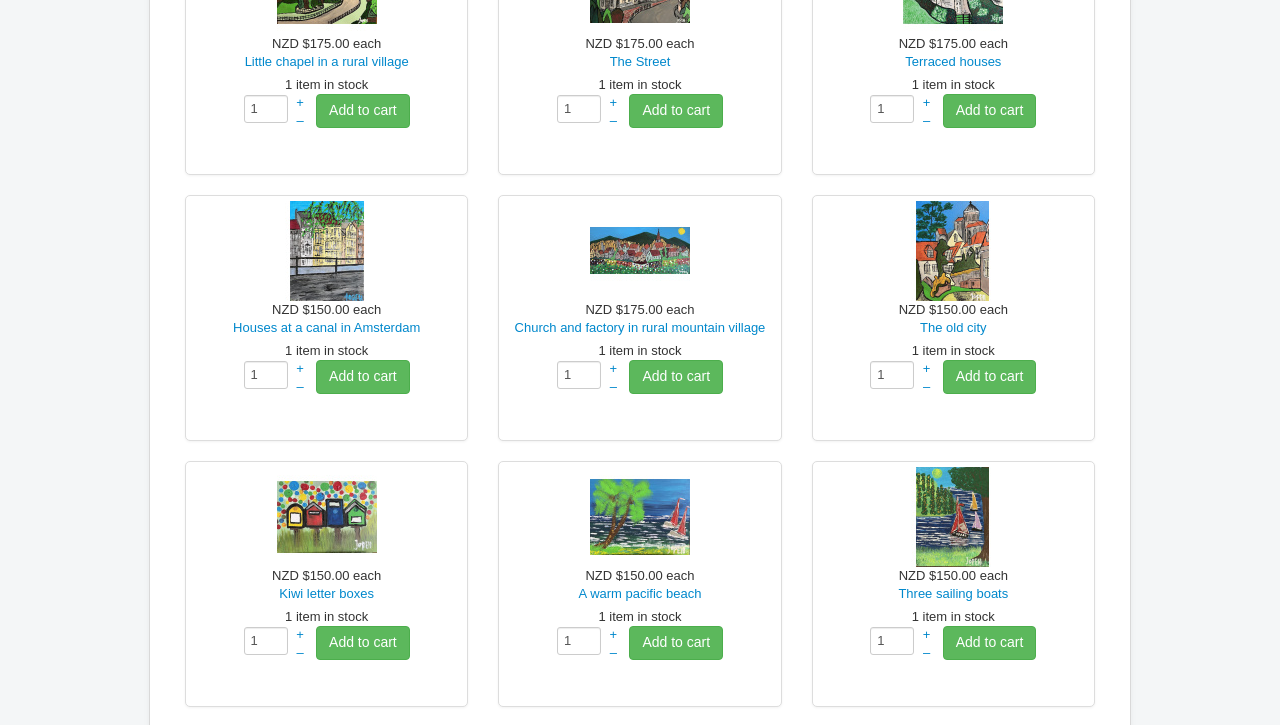Identify the bounding box coordinates of the element to click to follow this instruction: 'Decrease quantity of Church and factory in rural mountain village'. Ensure the coordinates are four float values between 0 and 1, provided as [left, top, right, bottom].

[0.472, 0.156, 0.486, 0.179]